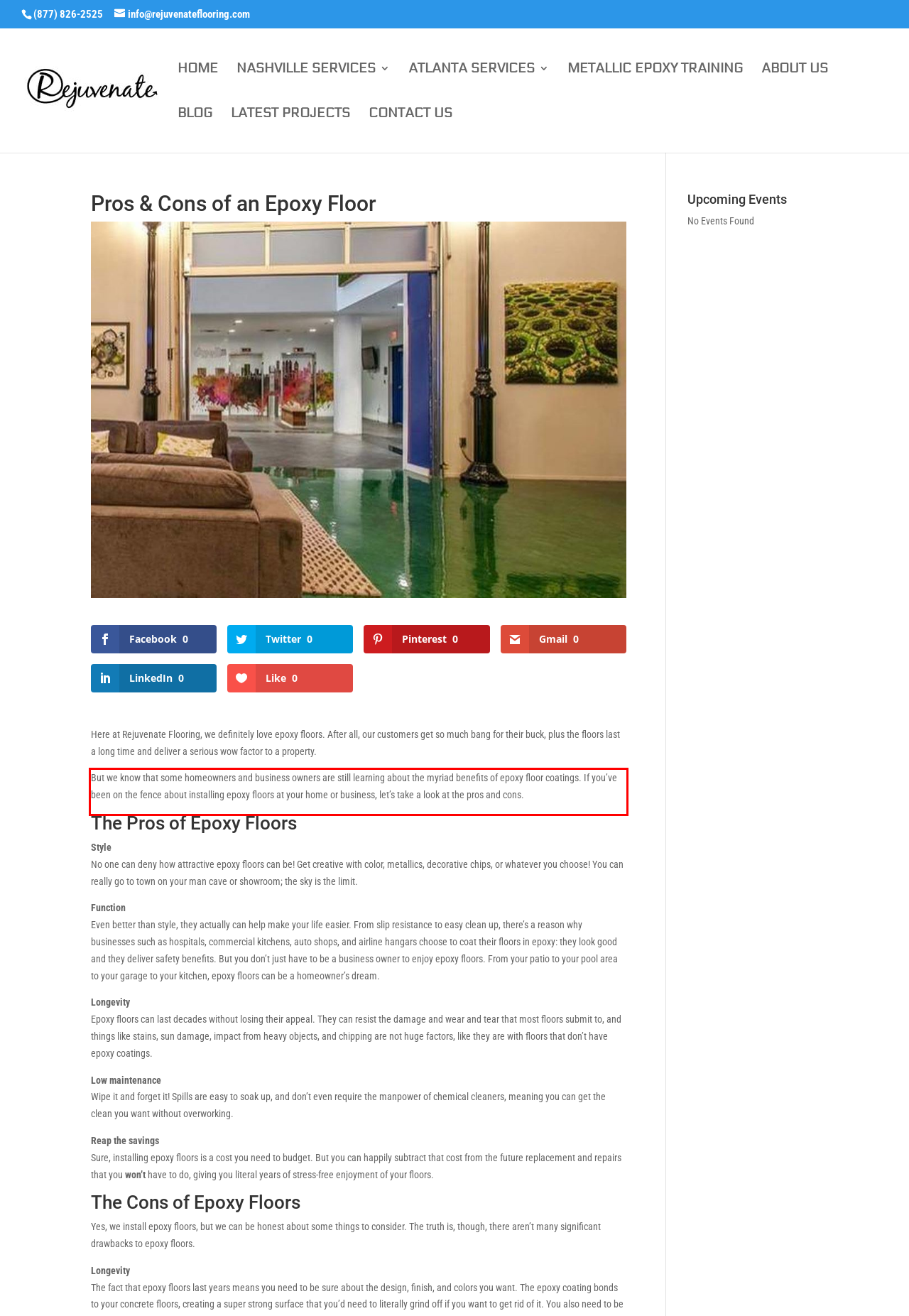Observe the screenshot of the webpage that includes a red rectangle bounding box. Conduct OCR on the content inside this red bounding box and generate the text.

But we know that some homeowners and business owners are still learning about the myriad benefits of epoxy floor coatings. If you’ve been on the fence about installing epoxy floors at your home or business, let’s take a look at the pros and cons.